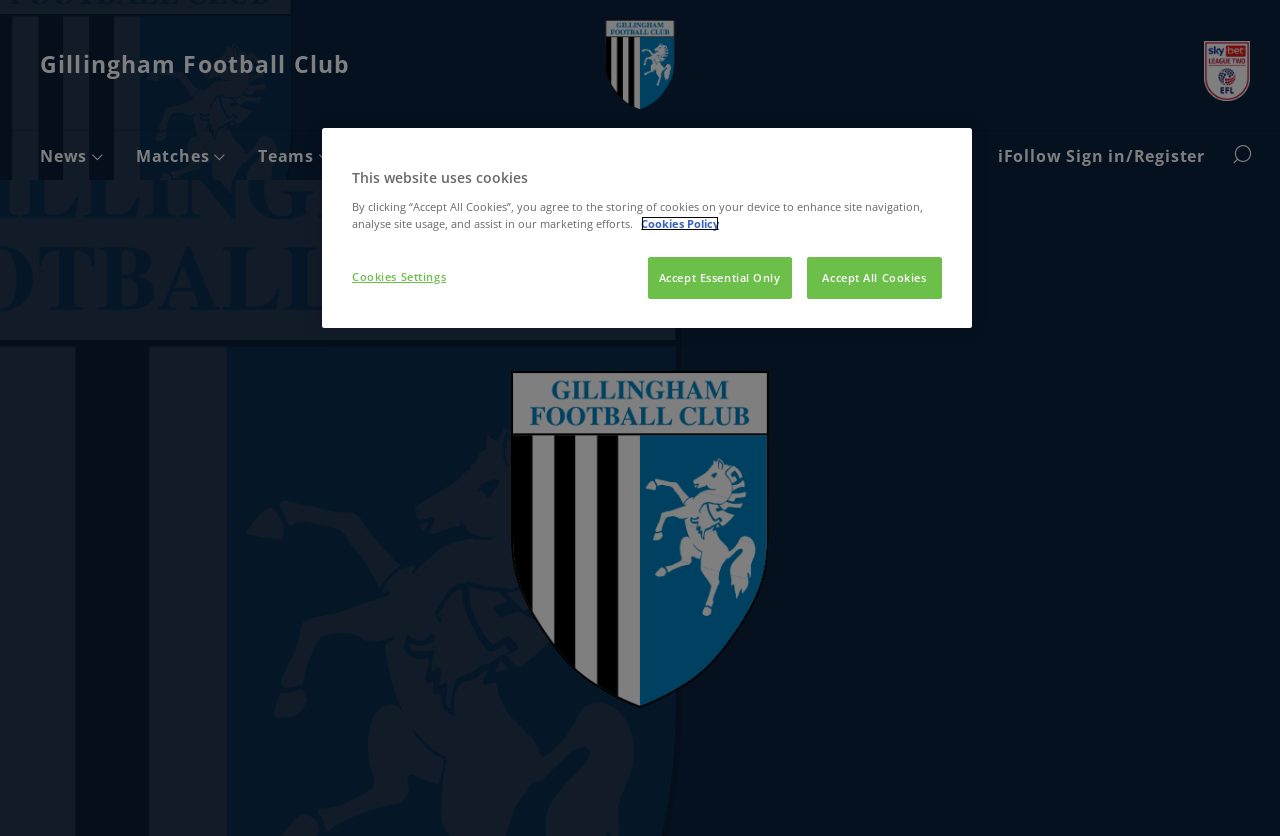Locate the primary headline on the webpage and provide its text.

Gillingham Football Club